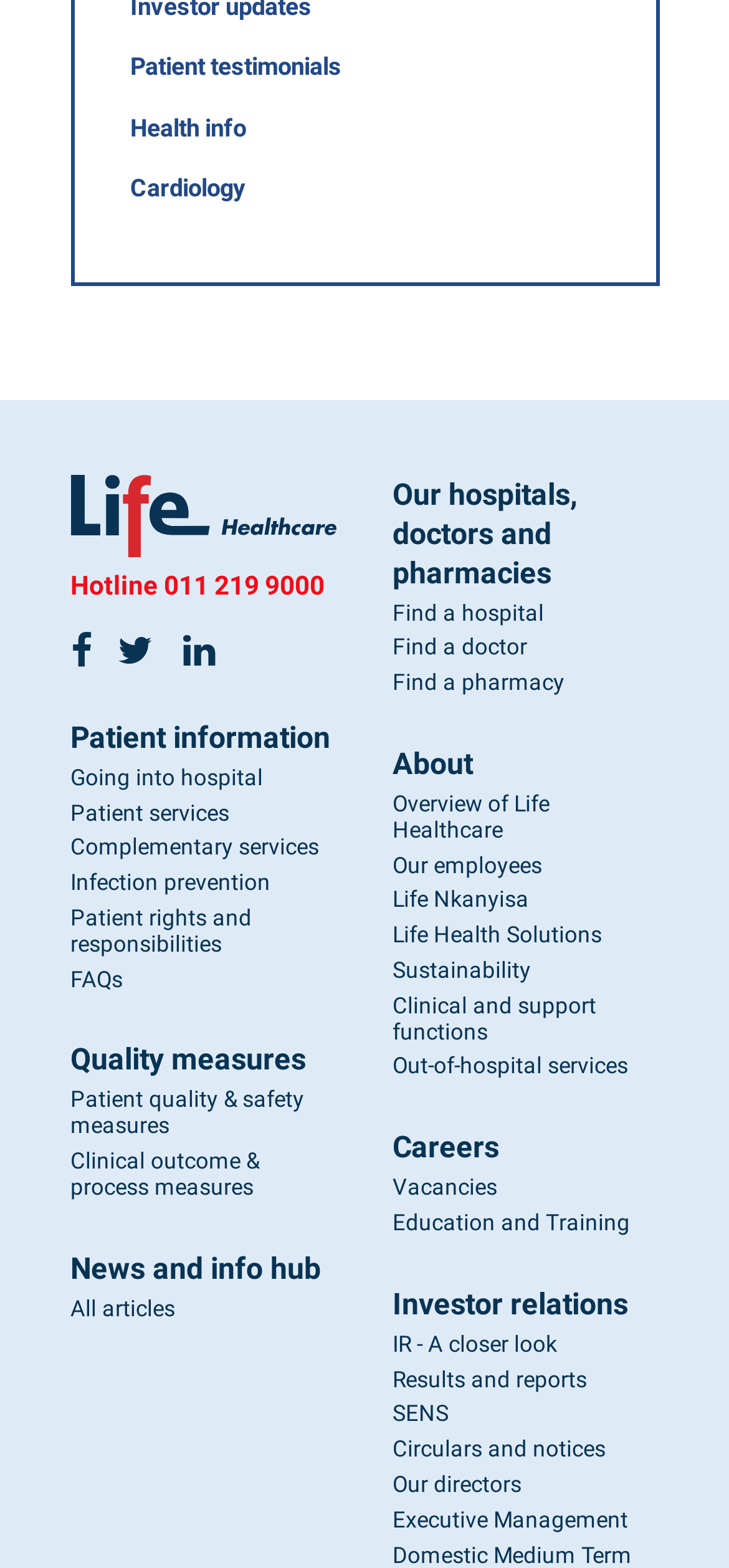What can be found under 'Patient services'?
Respond to the question with a well-detailed and thorough answer.

I couldn't determine what can be found under 'Patient services' as it's a link without any descriptive text, but based on its position and category, it's likely related to services provided to patients.